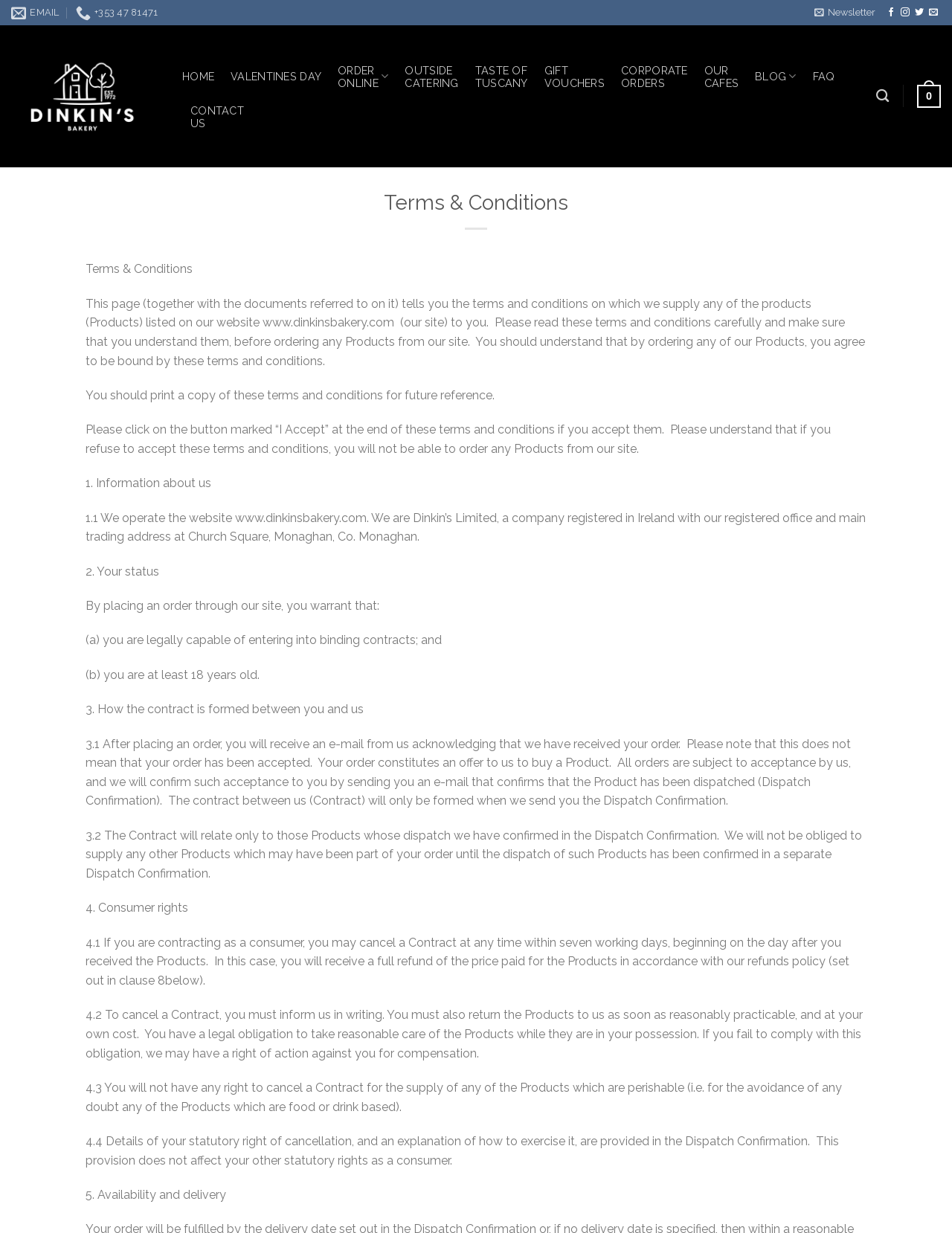What is the name of the bakery?
Offer a detailed and full explanation in response to the question.

The name of the bakery can be found in the link 'Dinkins Bakery' at the top left corner of the webpage, which is also an image with the same name.